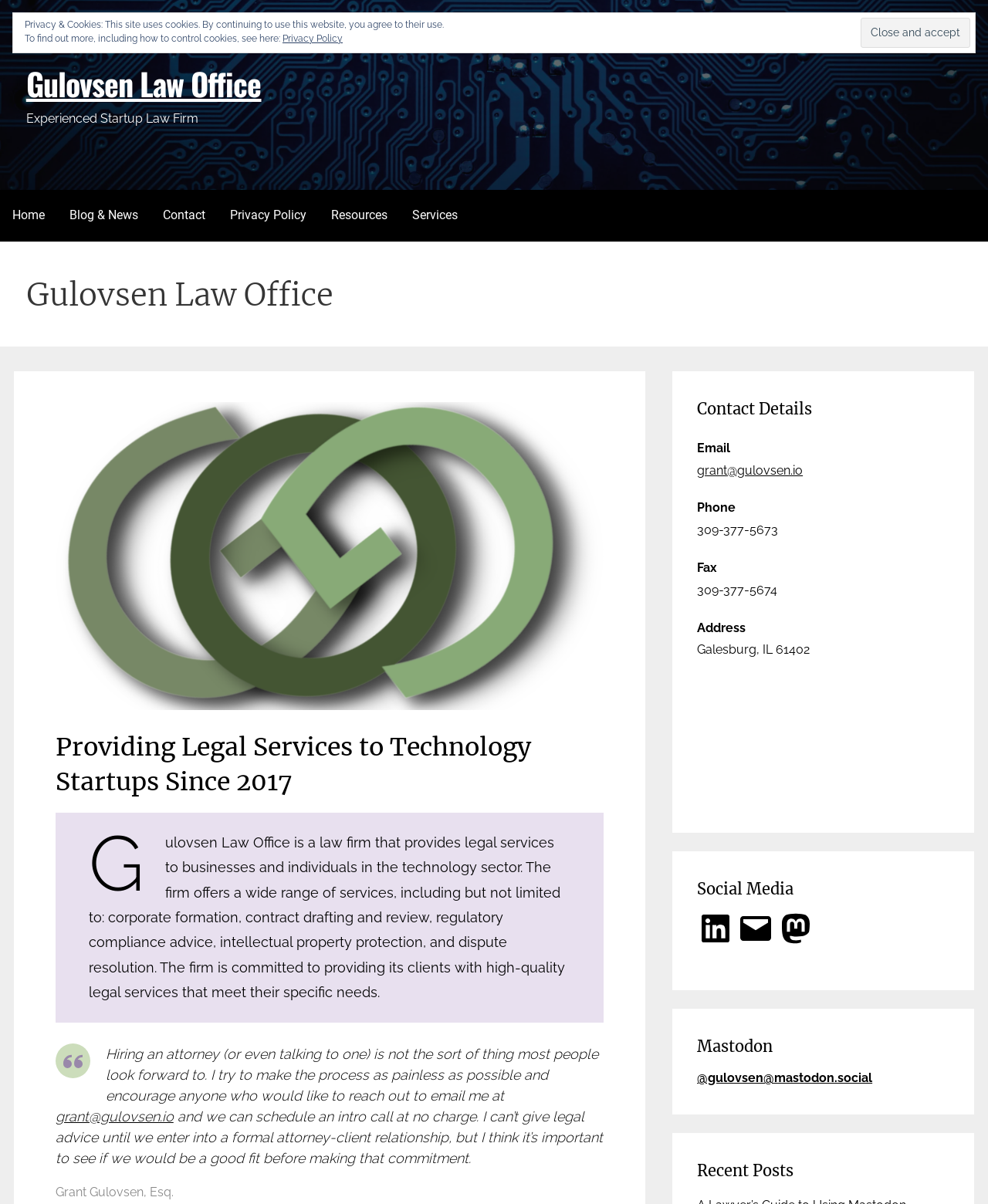Please specify the bounding box coordinates of the clickable region to carry out the following instruction: "Click the Gulovsen Law Office logo". The coordinates should be four float numbers between 0 and 1, in the format [left, top, right, bottom].

[0.056, 0.58, 0.611, 0.592]